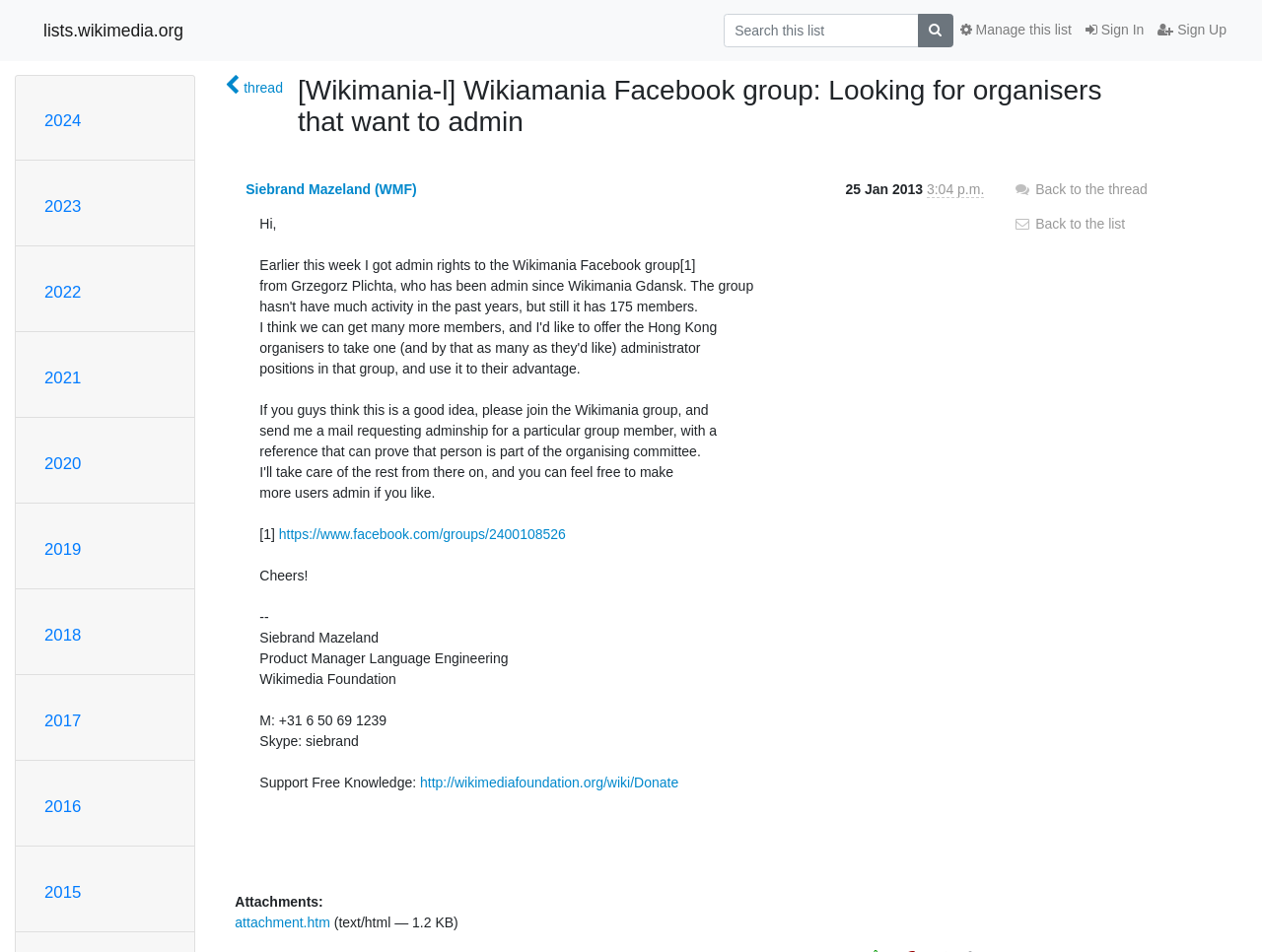Determine the bounding box coordinates of the section to be clicked to follow the instruction: "Sign In". The coordinates should be given as four float numbers between 0 and 1, formatted as [left, top, right, bottom].

[0.855, 0.014, 0.912, 0.05]